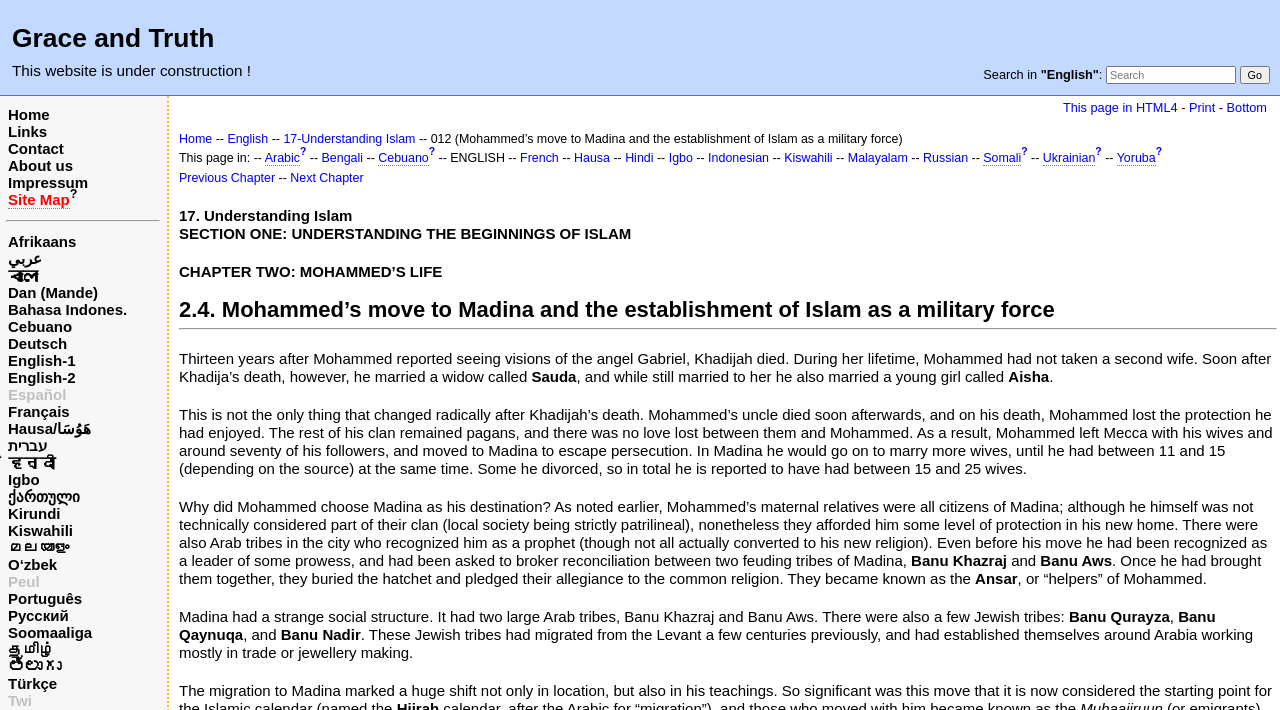Is the website still under construction?
Refer to the screenshot and respond with a concise word or phrase.

Yes